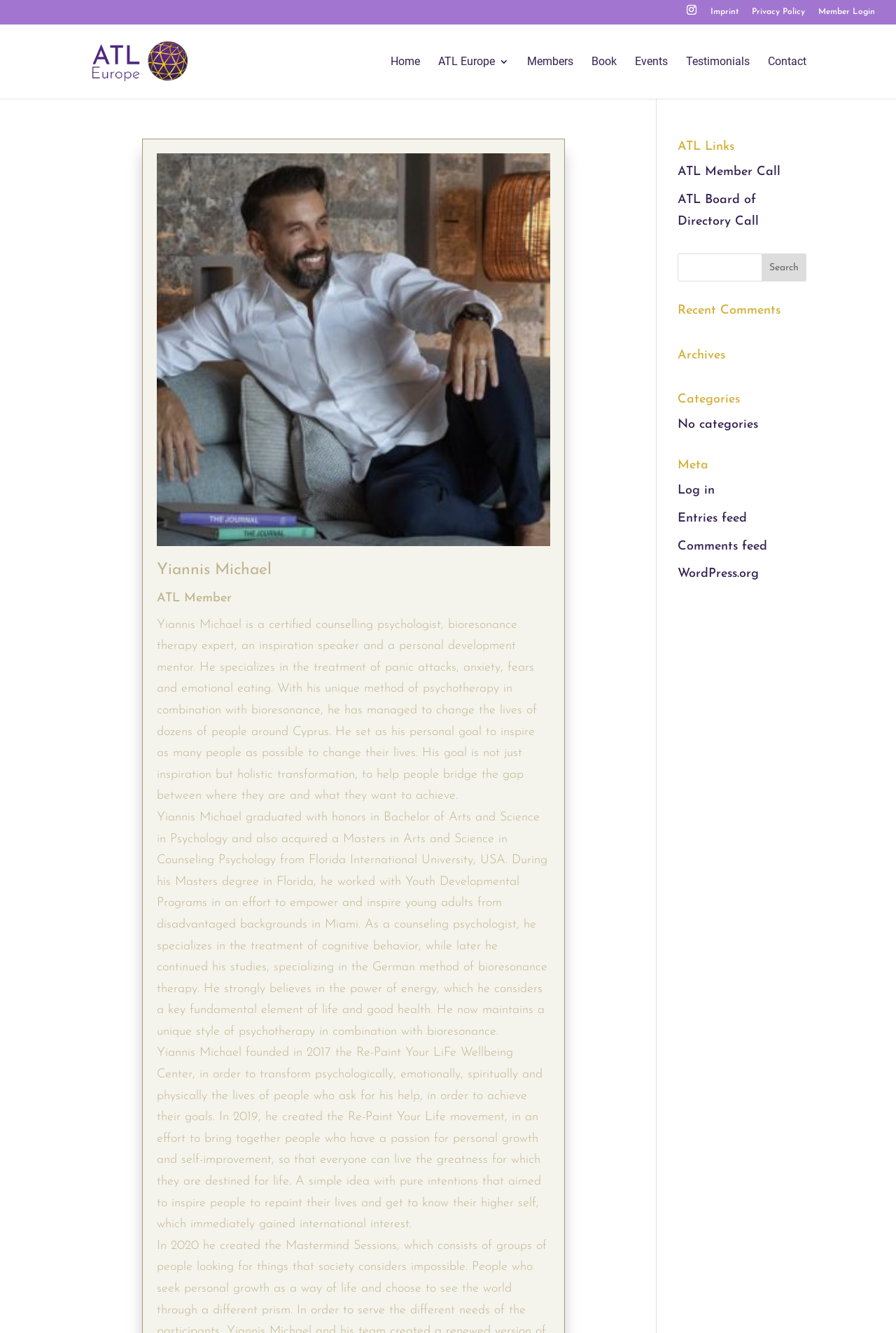Determine the bounding box coordinates of the clickable region to execute the instruction: "View Yiannis Michael's profile". The coordinates should be four float numbers between 0 and 1, denoted as [left, top, right, bottom].

[0.175, 0.42, 0.614, 0.441]